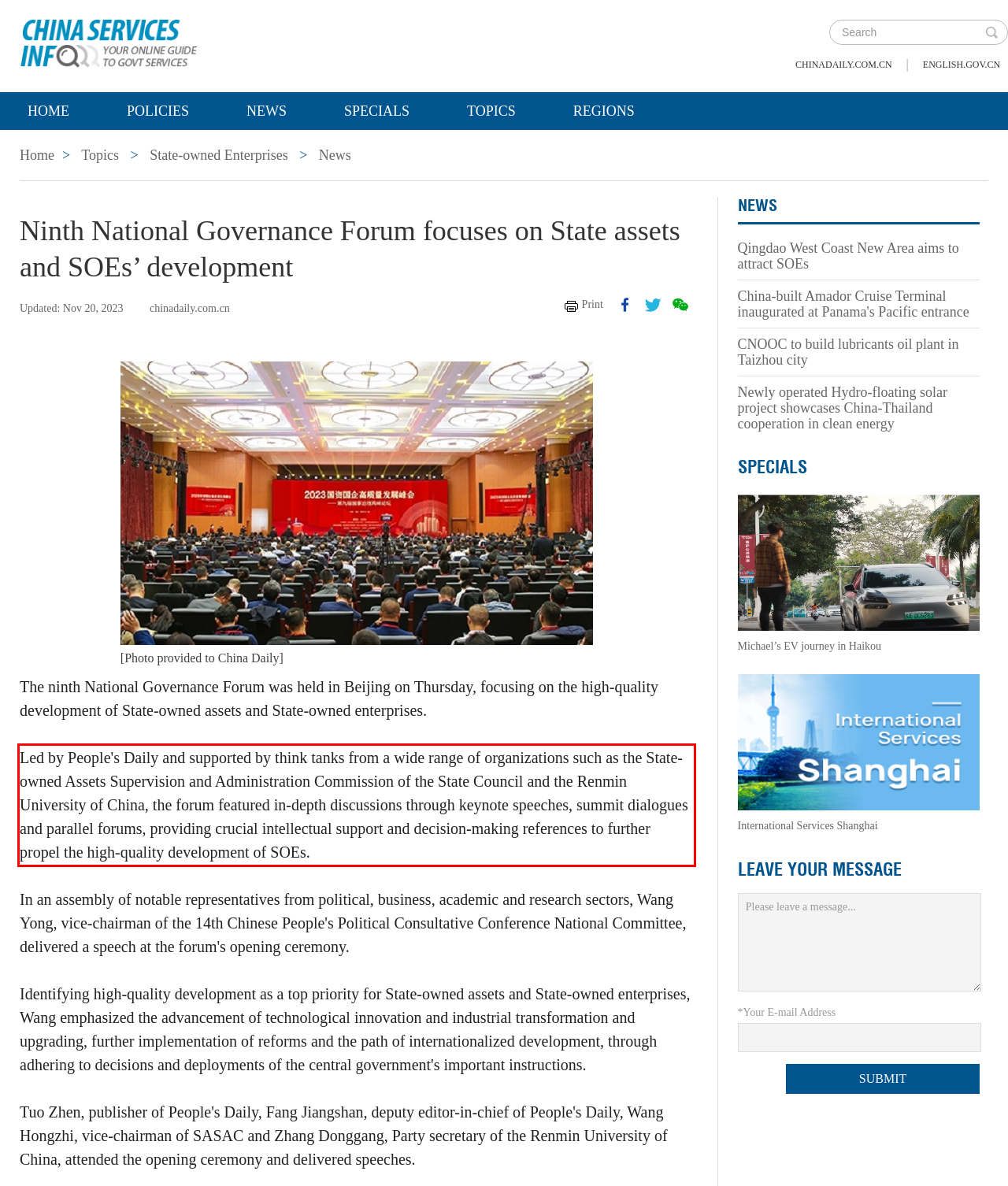Please use OCR to extract the text content from the red bounding box in the provided webpage screenshot.

Led by People's Daily and supported by think tanks from a wide range of organizations such as the State-owned Assets Supervision and Administration Commission of the State Council and the Renmin University of China, the forum featured in-depth discussions through keynote speeches, summit dialogues and parallel forums, providing crucial intellectual support and decision-making references to further propel the high-quality development of SOEs.